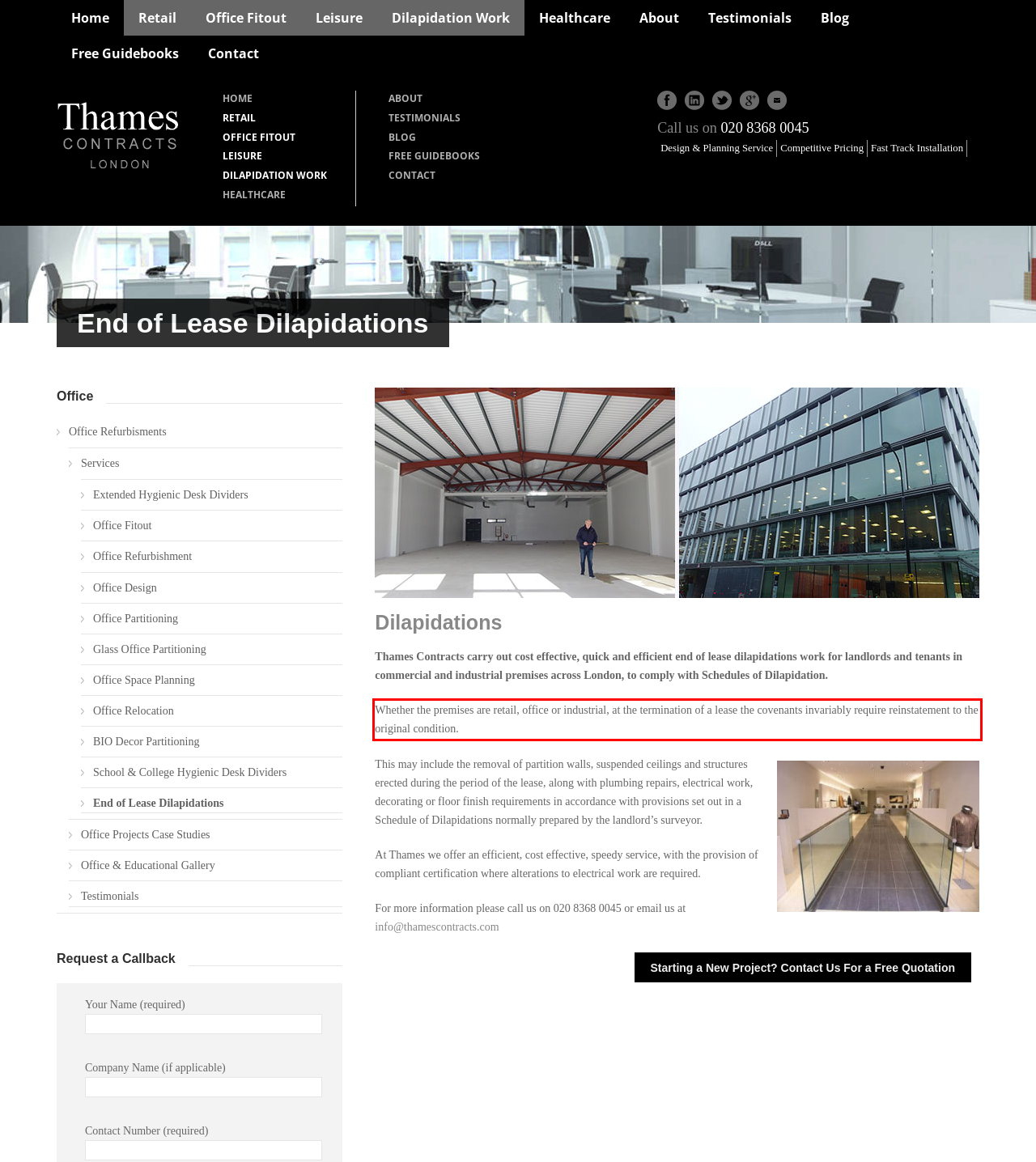Within the screenshot of the webpage, there is a red rectangle. Please recognize and generate the text content inside this red bounding box.

Whether the premises are retail, office or industrial, at the termination of a lease the covenants invariably require reinstatement to the original condition.